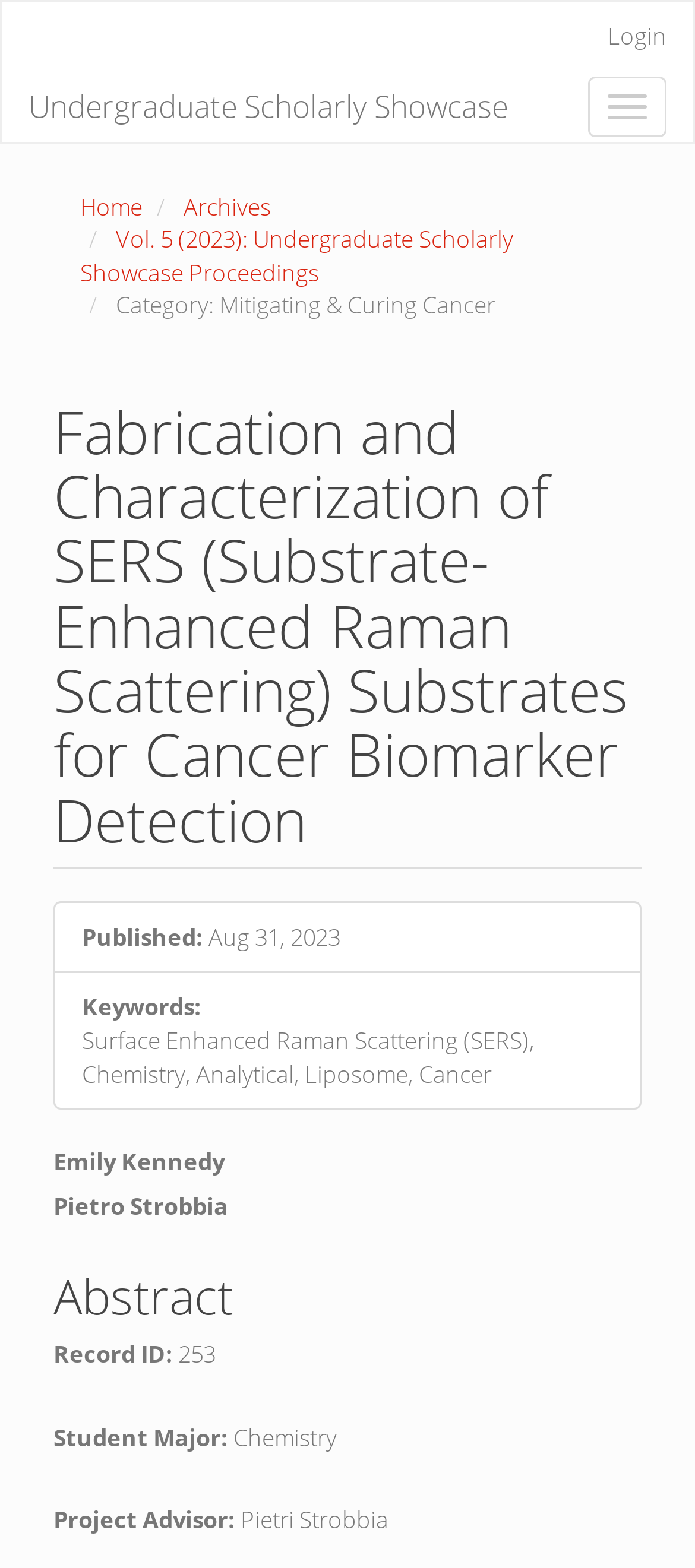Identify the bounding box of the UI component described as: "Toggle navigation".

[0.846, 0.048, 0.959, 0.087]